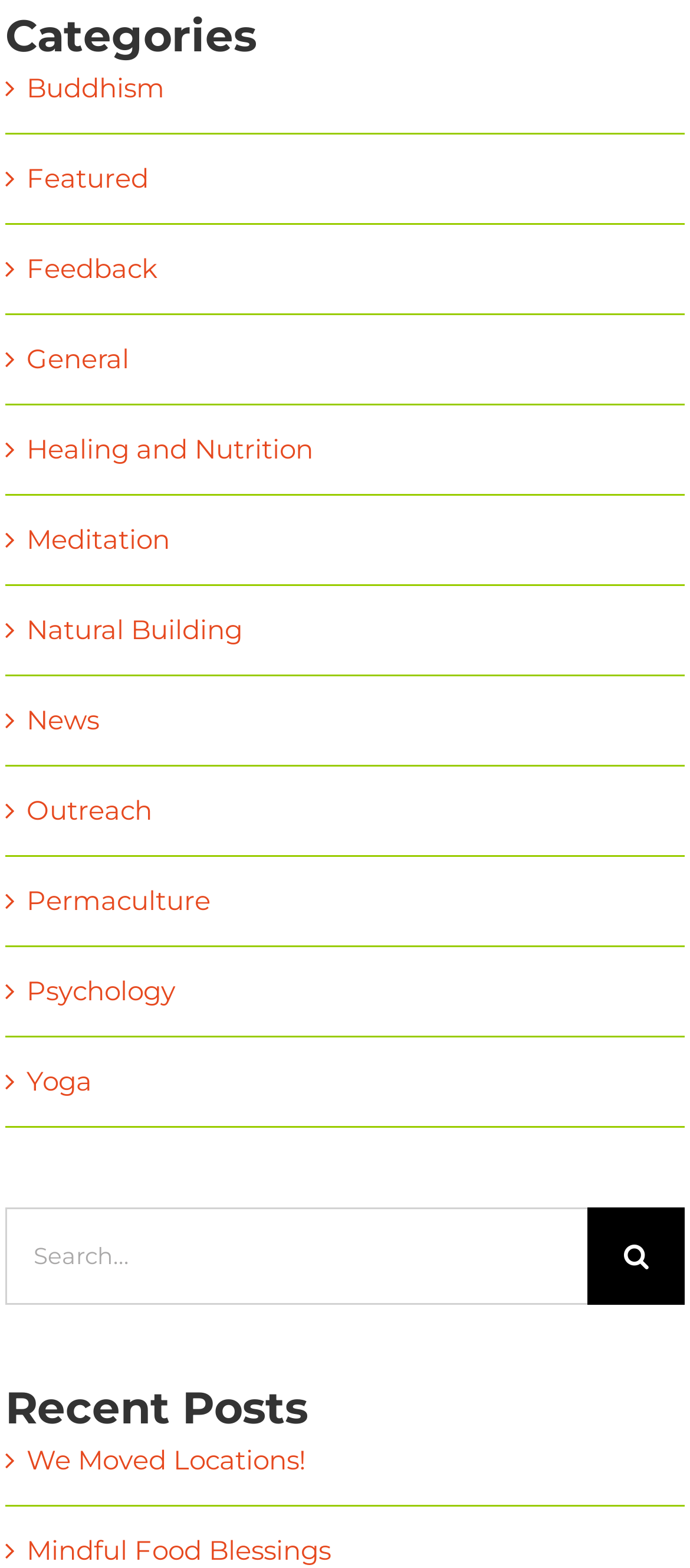What is the last category listed?
Using the details shown in the screenshot, provide a comprehensive answer to the question.

The last category listed is 'Yoga' which can be found in the top section of the webpage, indicated by the link ' Yoga'.